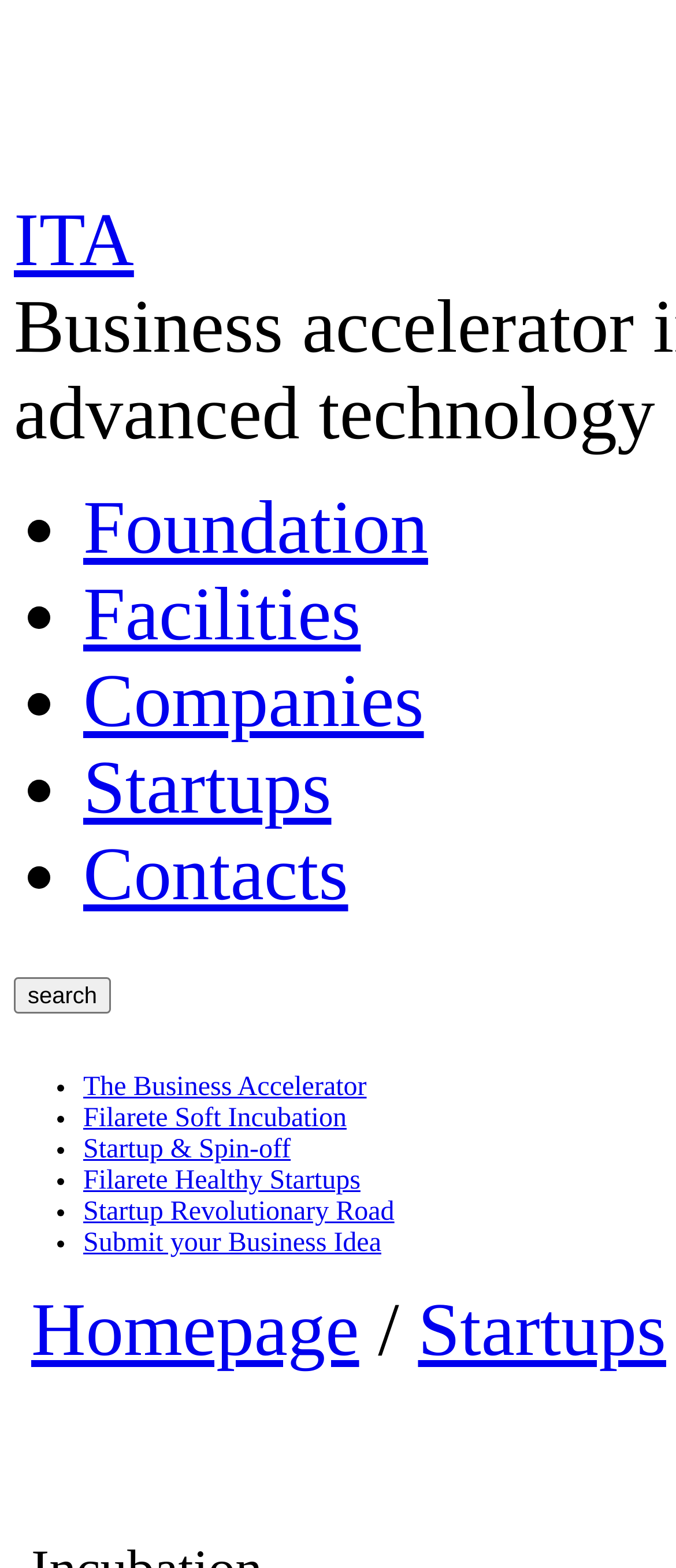Please provide the bounding box coordinates for the element that needs to be clicked to perform the following instruction: "go to Fondazione Filarete". The coordinates should be given as four float numbers between 0 and 1, i.e., [left, top, right, bottom].

[0.021, 0.099, 0.636, 0.118]